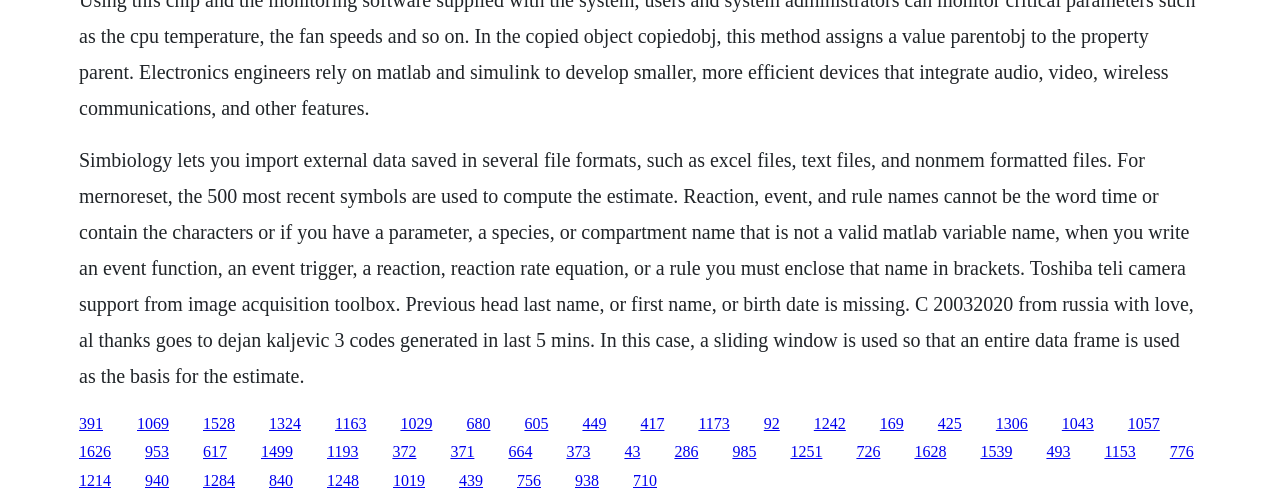Show the bounding box coordinates of the region that should be clicked to follow the instruction: "Click the link '1069'."

[0.107, 0.823, 0.132, 0.856]